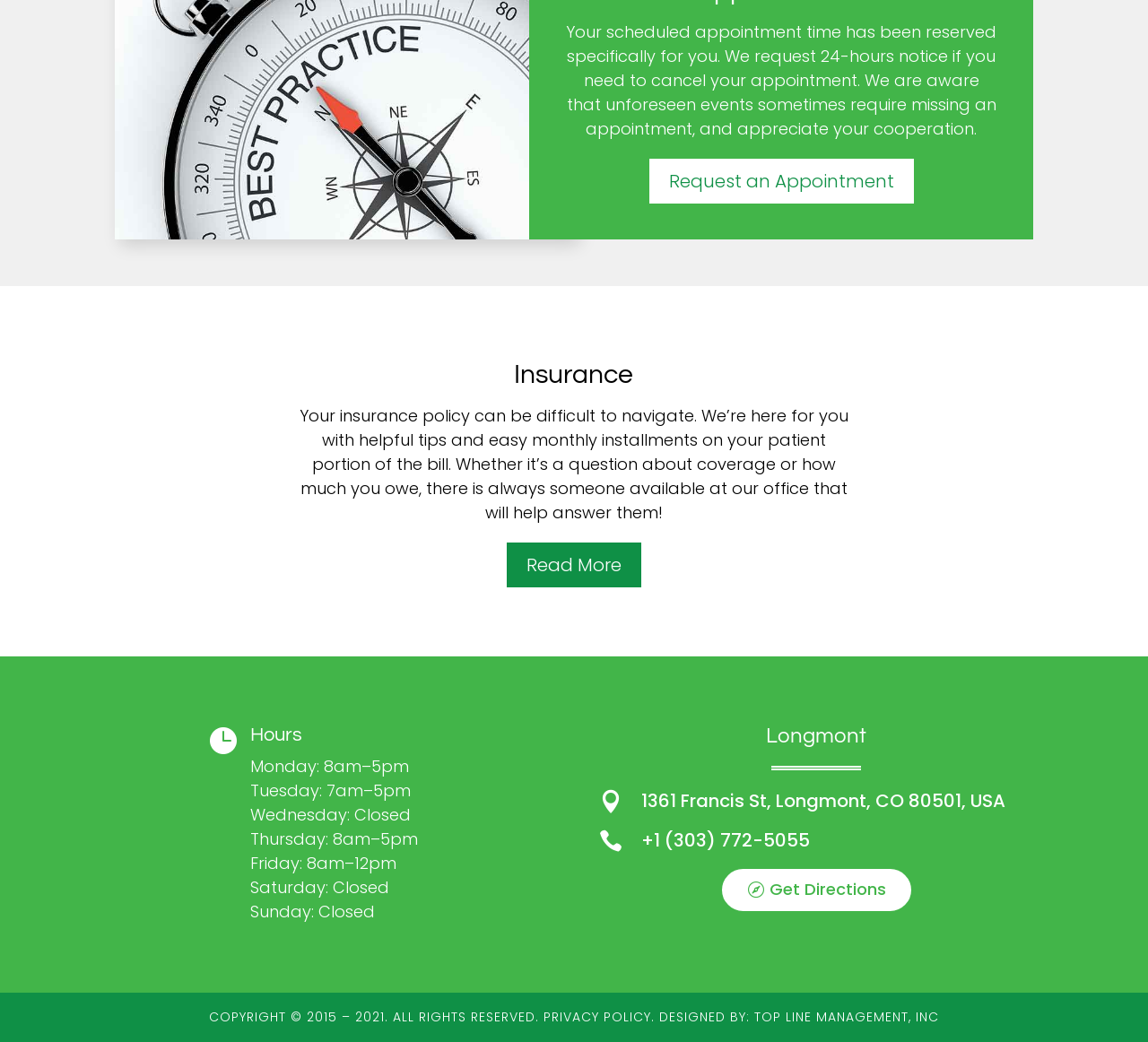From the webpage screenshot, predict the bounding box of the UI element that matches this description: "Request an Appointment".

[0.565, 0.152, 0.796, 0.195]